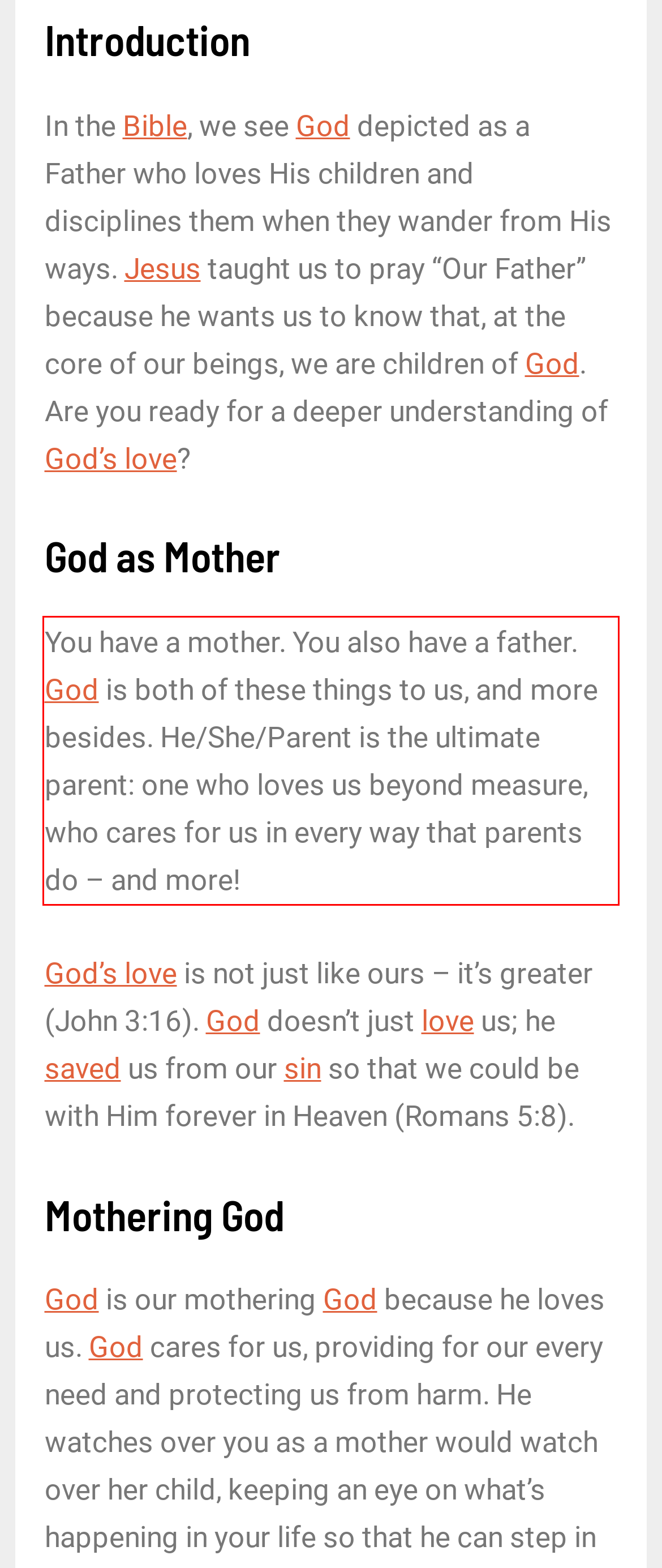Please recognize and transcribe the text located inside the red bounding box in the webpage image.

You have a mother. You also have a father. God is both of these things to us, and more besides. He/She/Parent is the ultimate parent: one who loves us beyond measure, who cares for us in every way that parents do – and more!